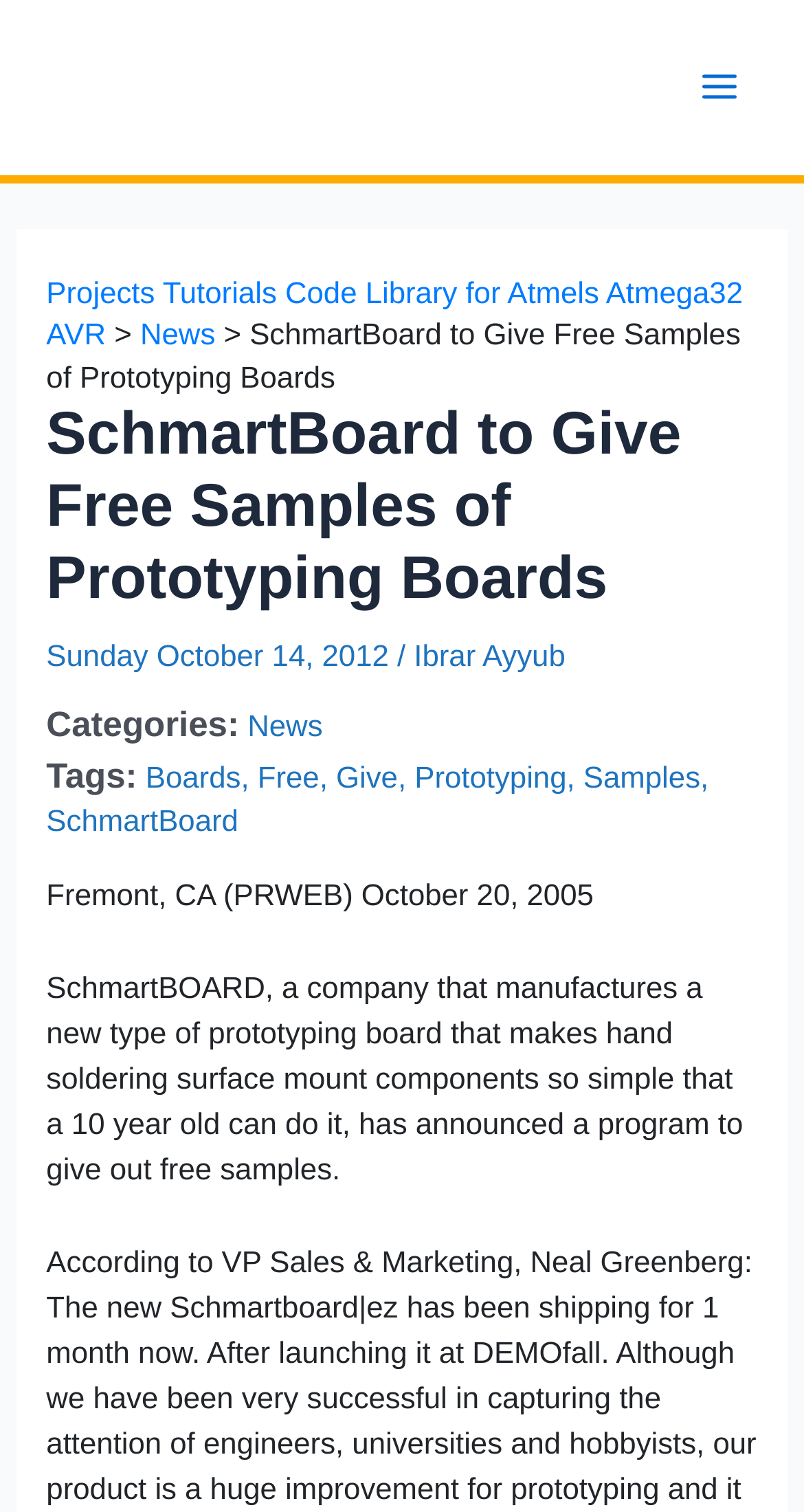Using the provided description: "Samples", find the bounding box coordinates of the corresponding UI element. The output should be four float numbers between 0 and 1, in the format [left, top, right, bottom].

[0.726, 0.504, 0.871, 0.526]